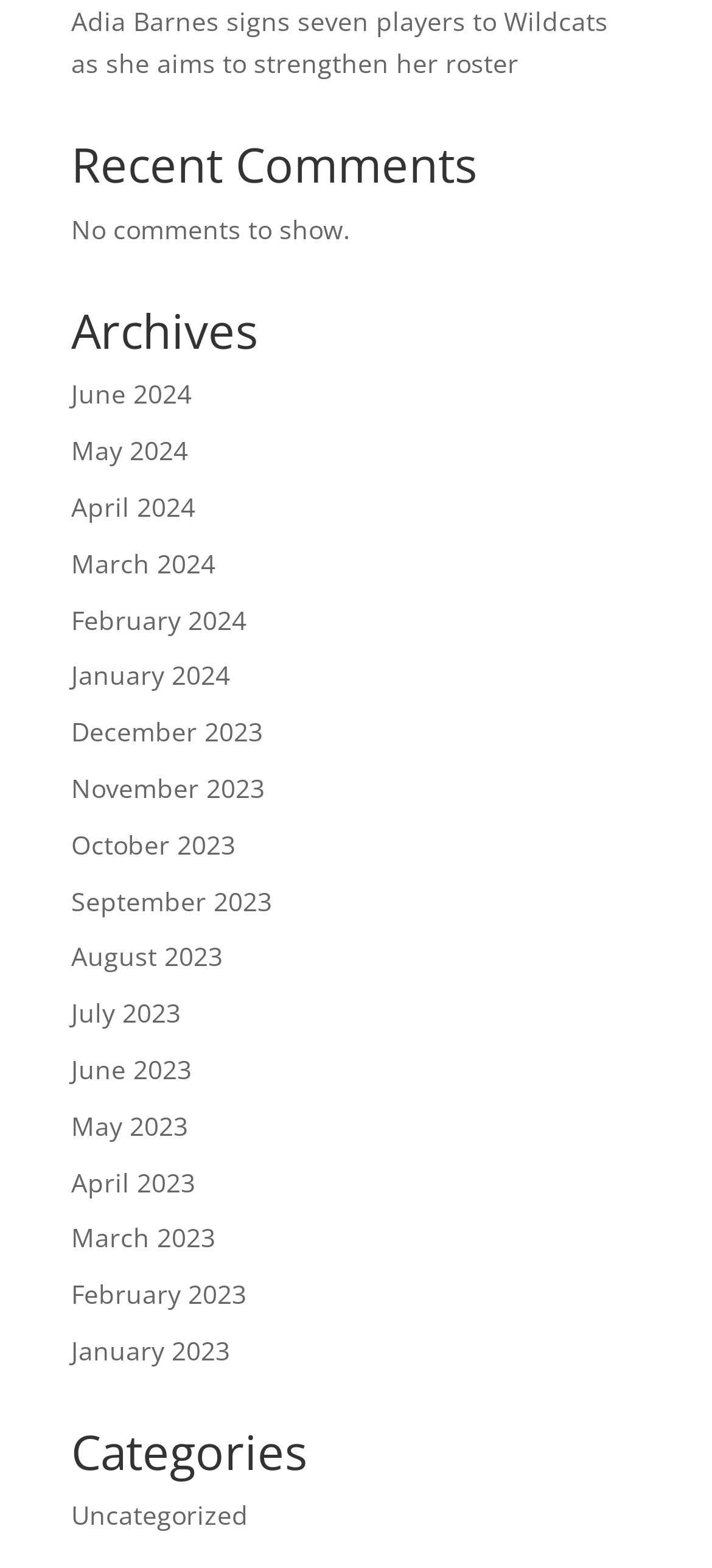Analyze the image and give a detailed response to the question:
What is the earliest month listed in the Archives section?

The Archives section contains a list of links with month names and years. The earliest month listed is December 2023, which is the sixth link in the list.